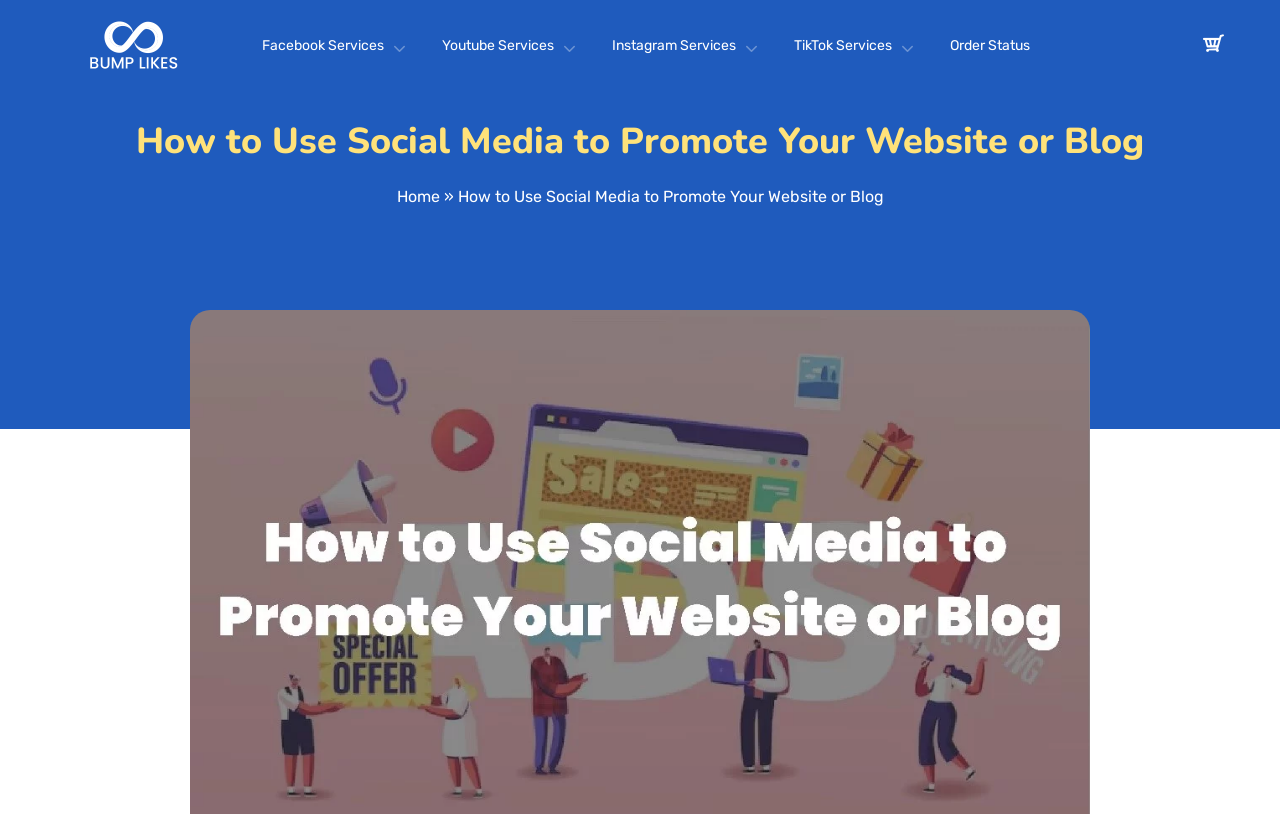Please respond in a single word or phrase: 
What is the main topic of this webpage?

Social media website promotion